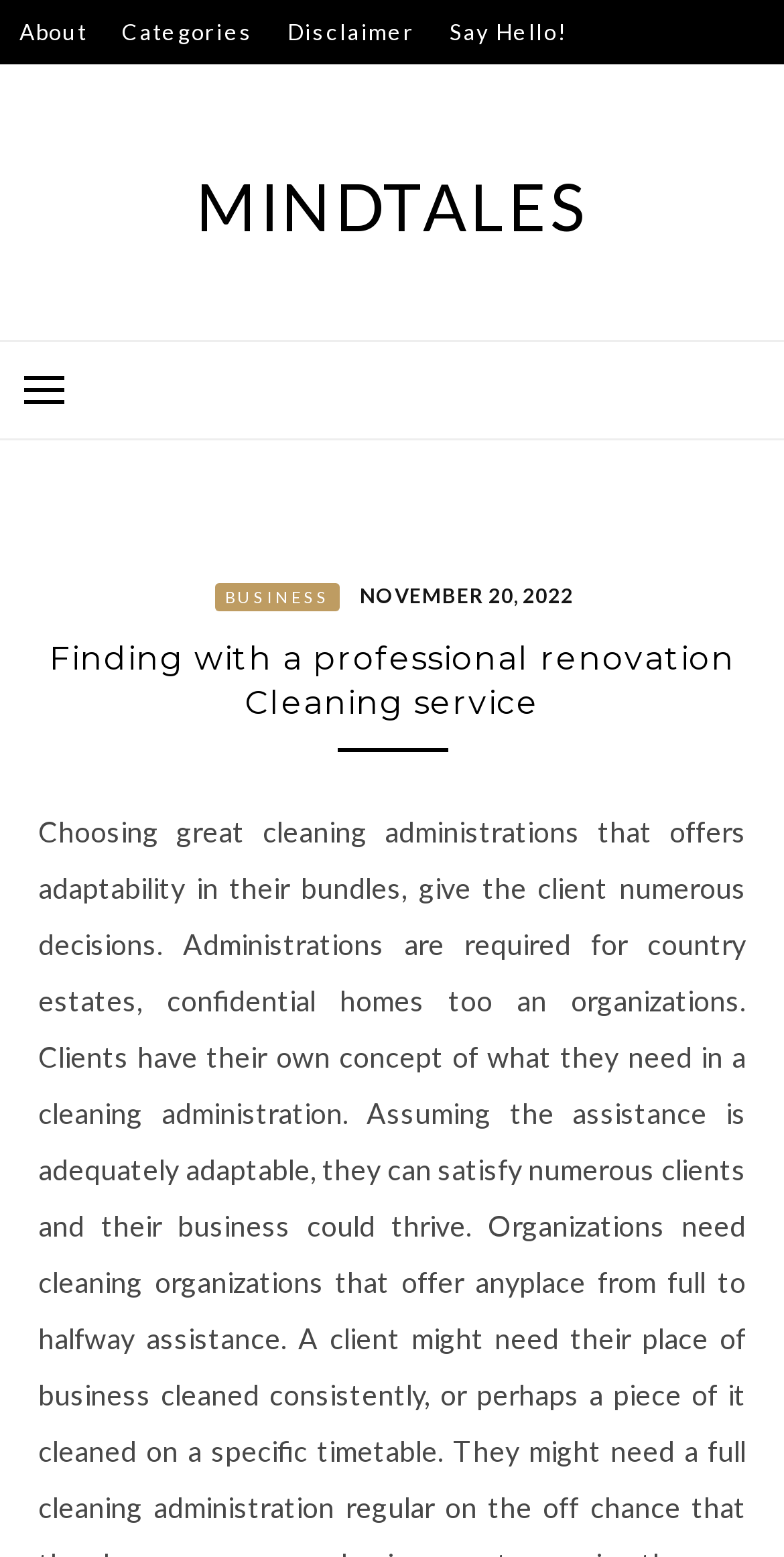What type of service is being offered?
Please provide a comprehensive answer based on the contents of the image.

The type of service being offered can be inferred from the heading element 'Finding with a professional renovation Cleaning service' which is a child of the HeaderAsNonLandmark element.